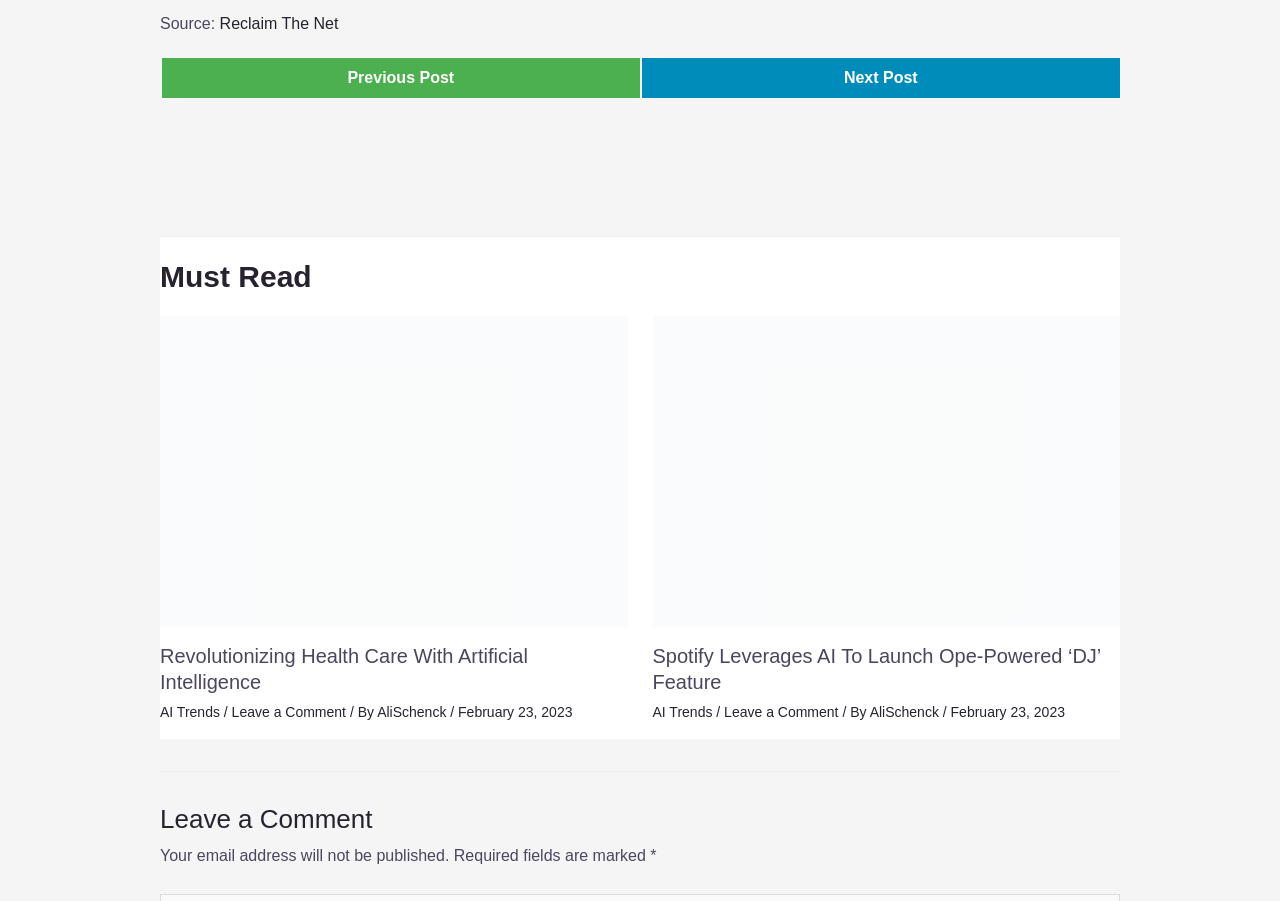Please provide the bounding box coordinates for the element that needs to be clicked to perform the instruction: "Click on 'Next Post'". The coordinates must consist of four float numbers between 0 and 1, formatted as [left, top, right, bottom].

[0.5, 0.077, 0.876, 0.096]